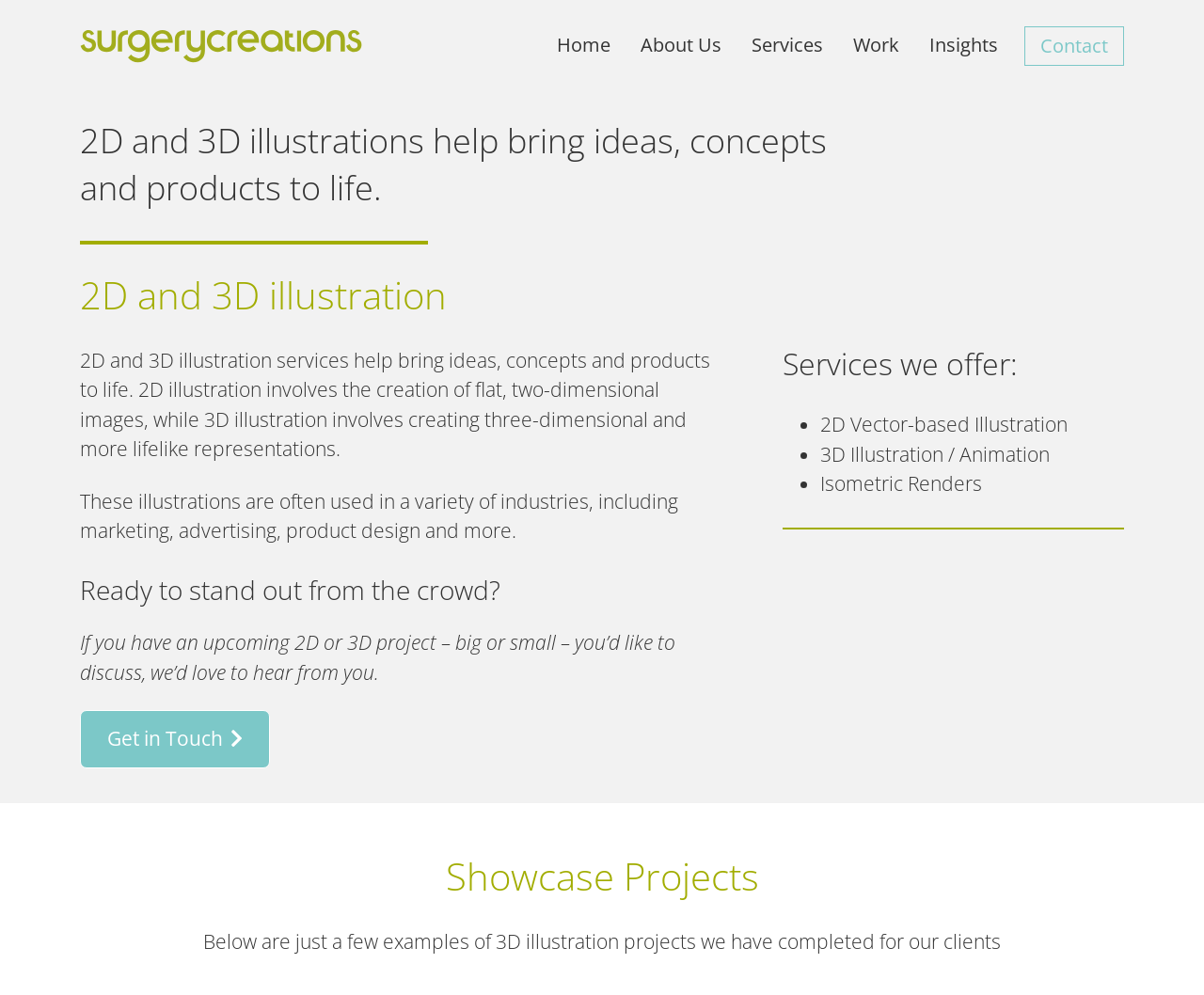Bounding box coordinates are specified in the format (top-left x, top-left y, bottom-right x, bottom-right y). All values are floating point numbers bounded between 0 and 1. Please provide the bounding box coordinate of the region this sentence describes: .st0{fill:#A2AD1D;} .st1{fill:none;}

[0.066, 0.015, 0.301, 0.077]